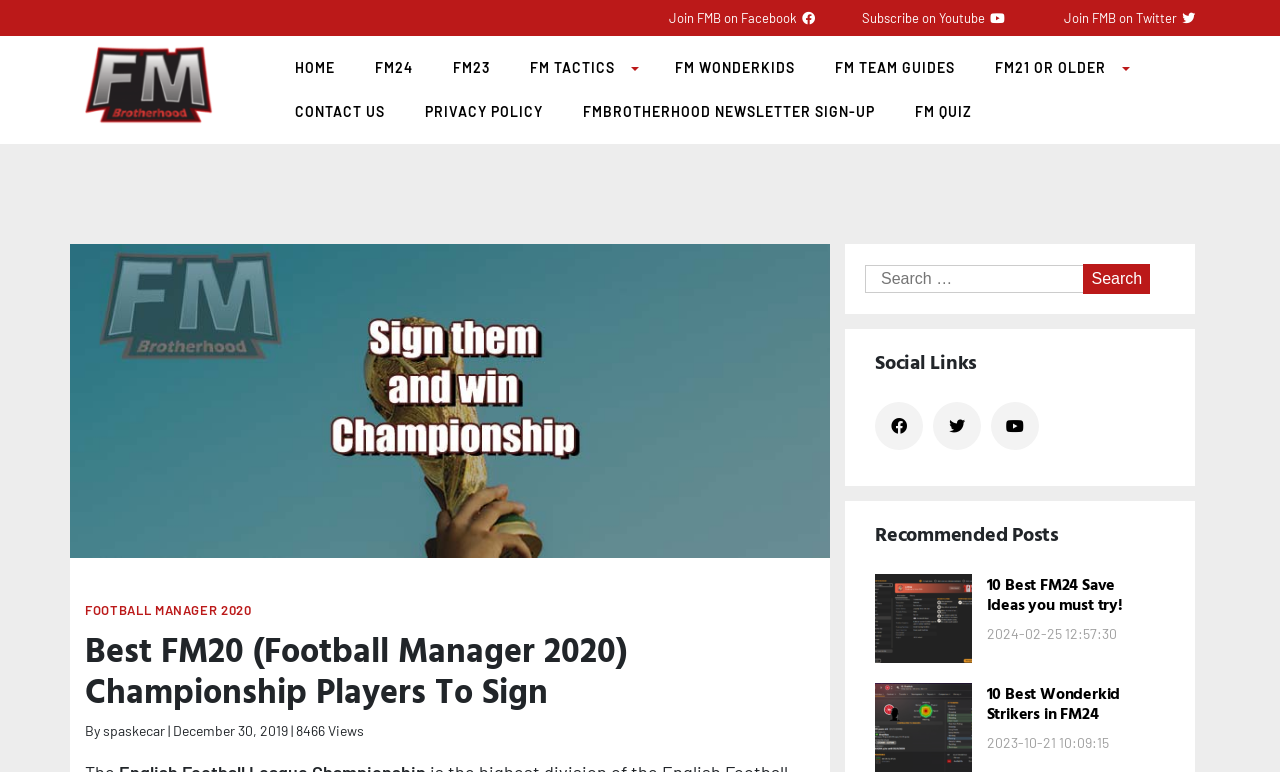Provide your answer to the question using just one word or phrase: What is the purpose of the search box?

Search the website